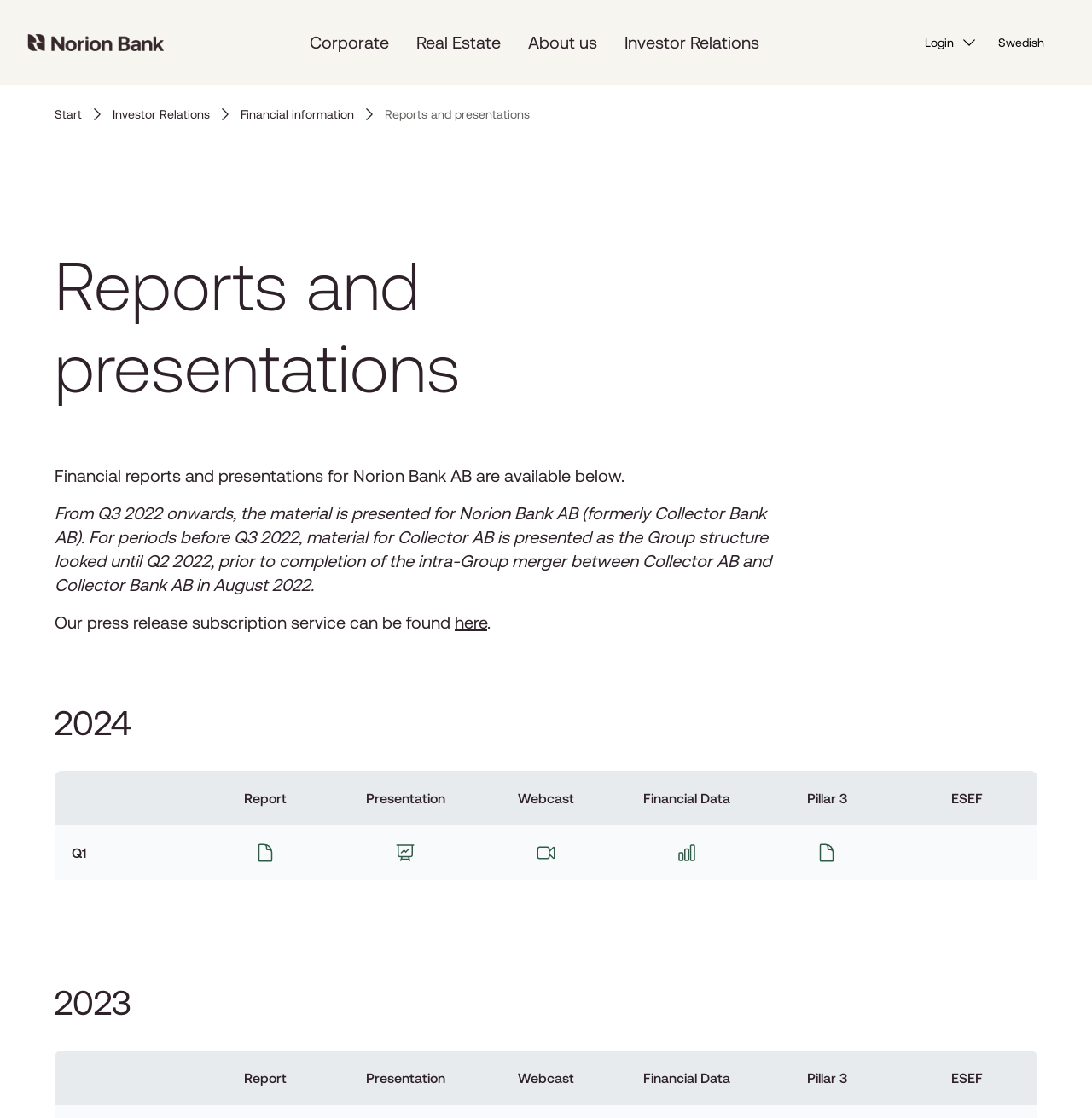Use a single word or phrase to answer the question: How many buttons are in the top navigation bar?

5